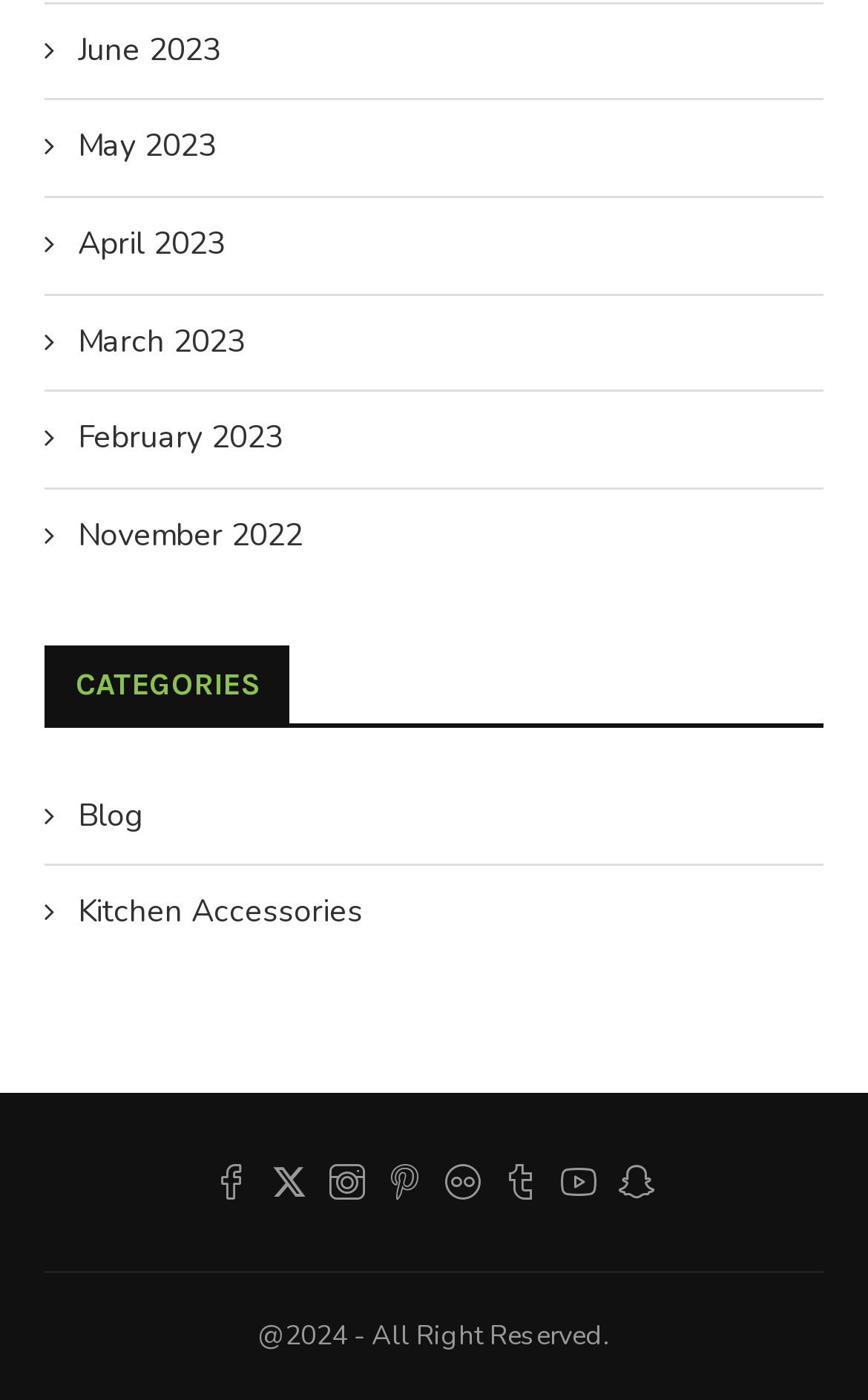How many social media links are present at the bottom?
Look at the screenshot and provide an in-depth answer.

I observed a section at the bottom of the webpage with multiple links to social media platforms. There are 7 links in total, corresponding to Facebook, Twitter, Instagram, Pinterest, Flickr, Tumblr, and Youtube.